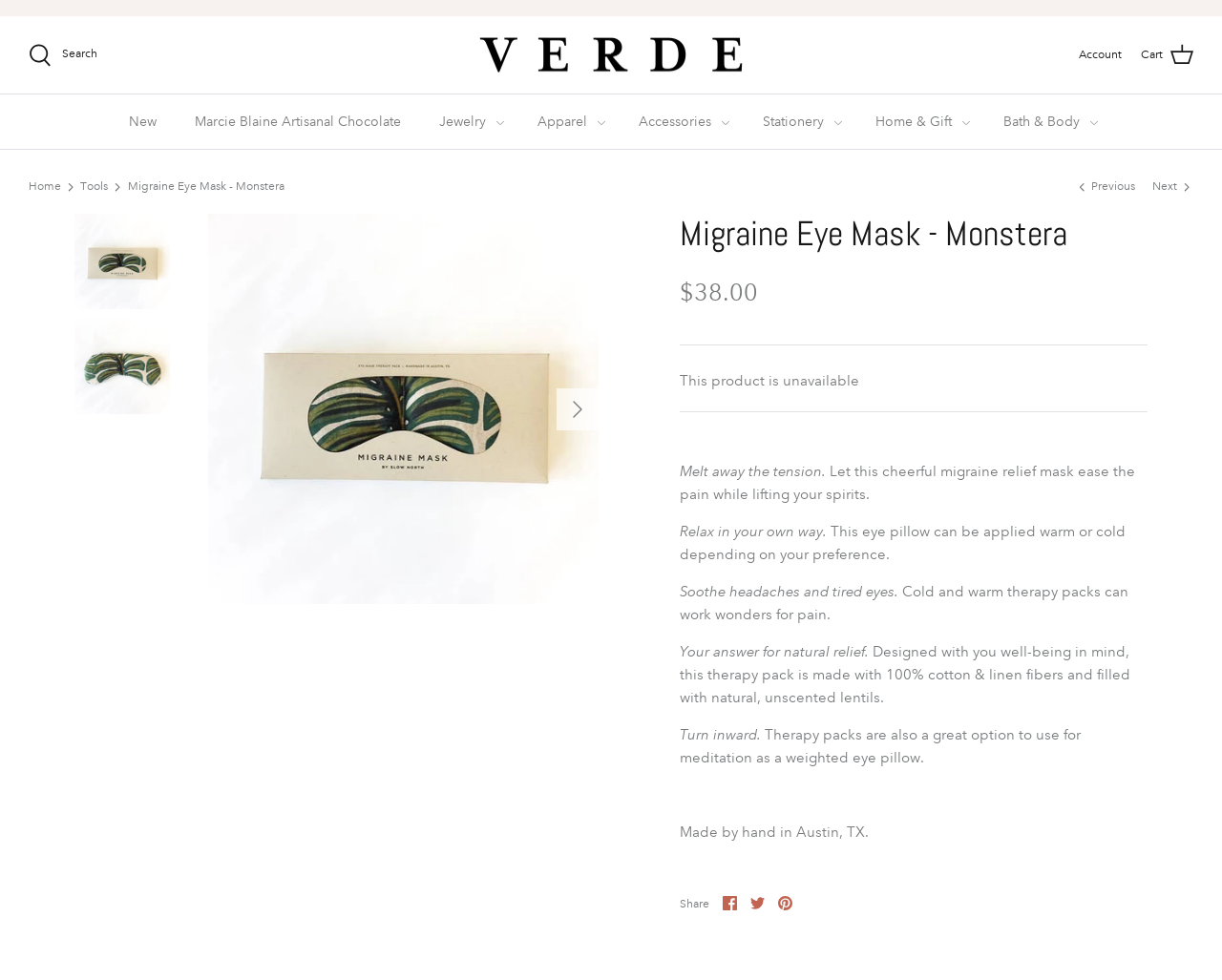Can the therapy pack be used hot or cold?
Offer a detailed and full explanation in response to the question.

The product description states that the therapy pack can be applied warm or cold depending on the user's preference, indicating that it is versatile and can be used in different ways to provide relief.